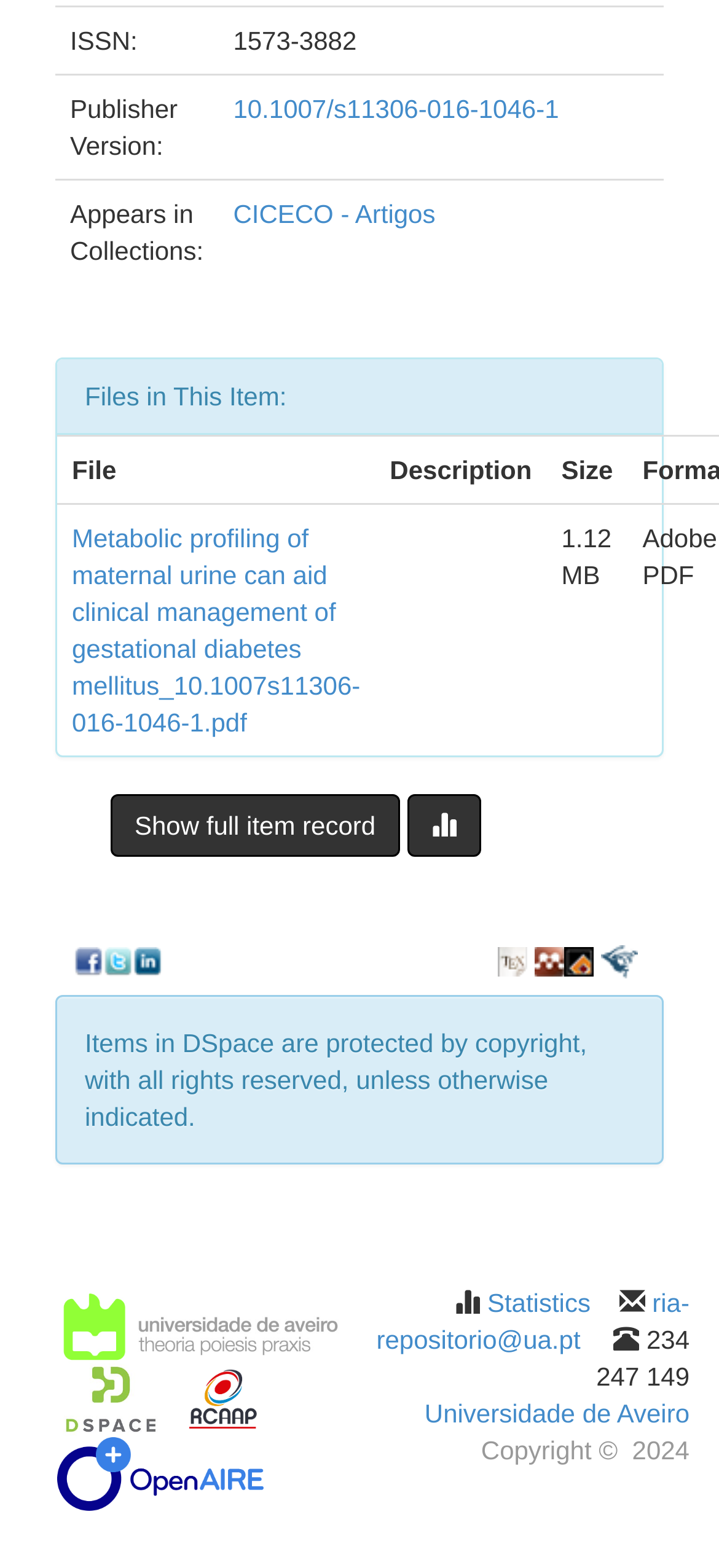Please identify the coordinates of the bounding box that should be clicked to fulfill this instruction: "Export to Mendeley".

[0.744, 0.602, 0.785, 0.621]